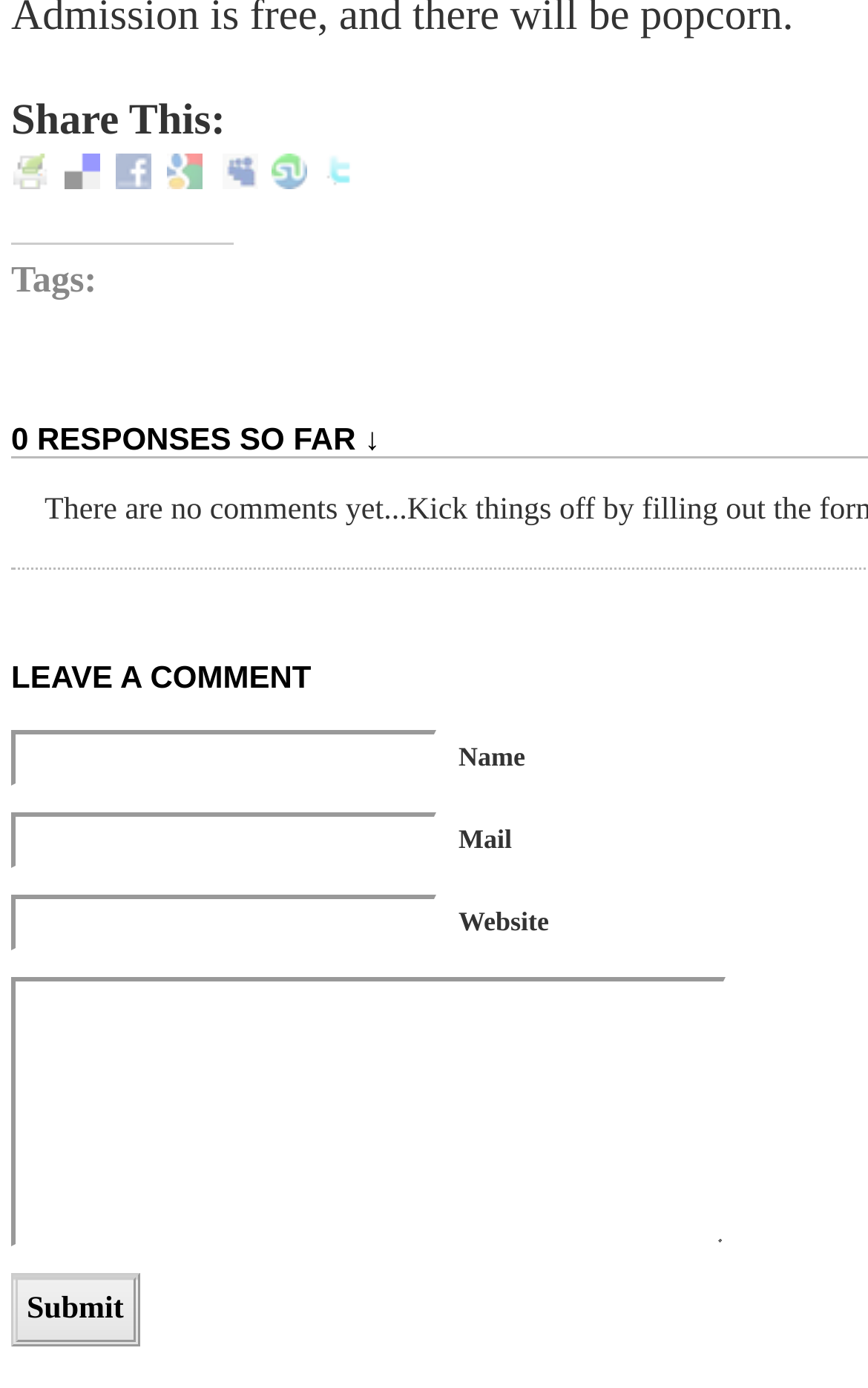Based on the element description "name="comment"", predict the bounding box coordinates of the UI element.

[0.013, 0.672, 0.836, 0.866]